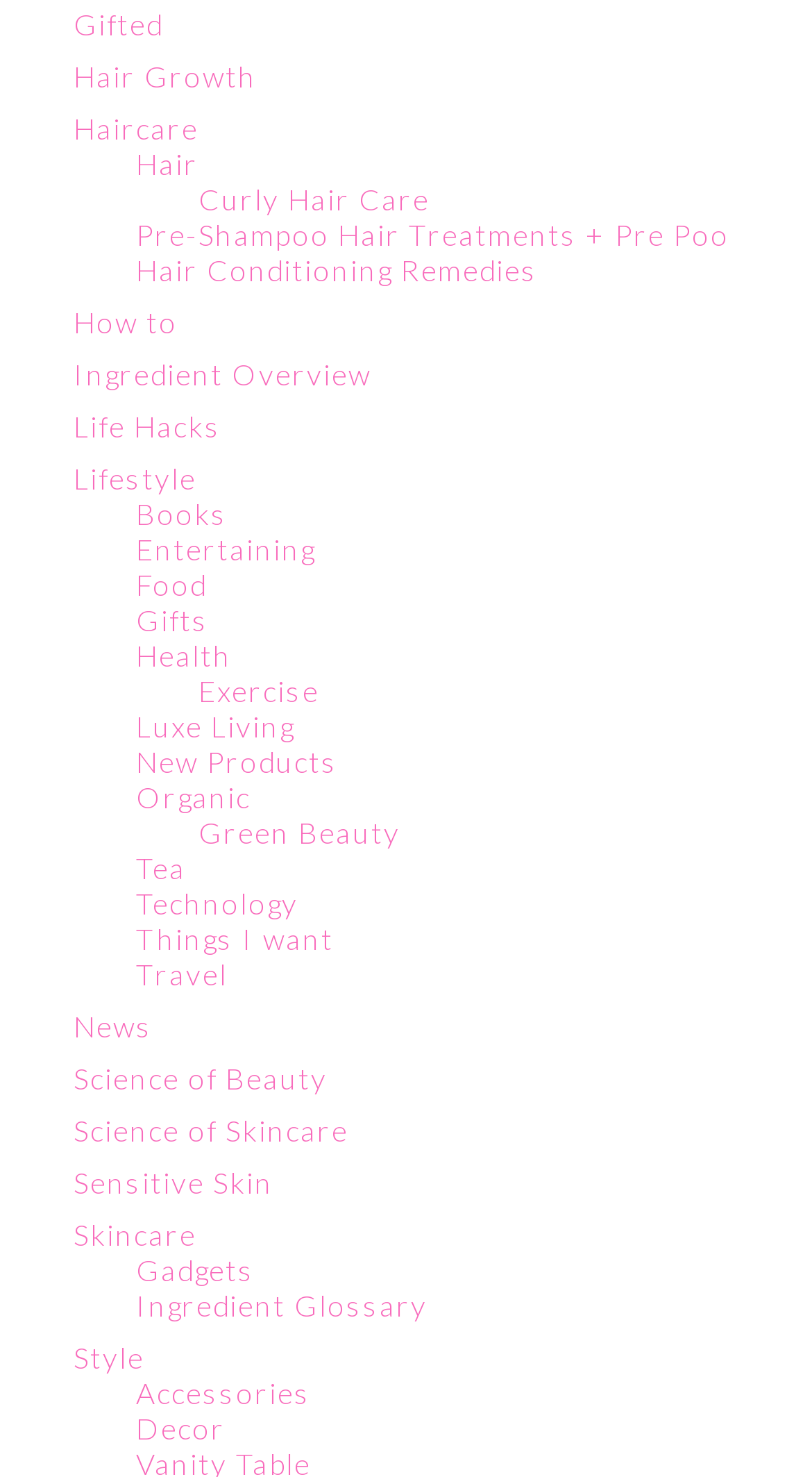Provide a one-word or one-phrase answer to the question:
How many lifestyle-related topics are there?

7